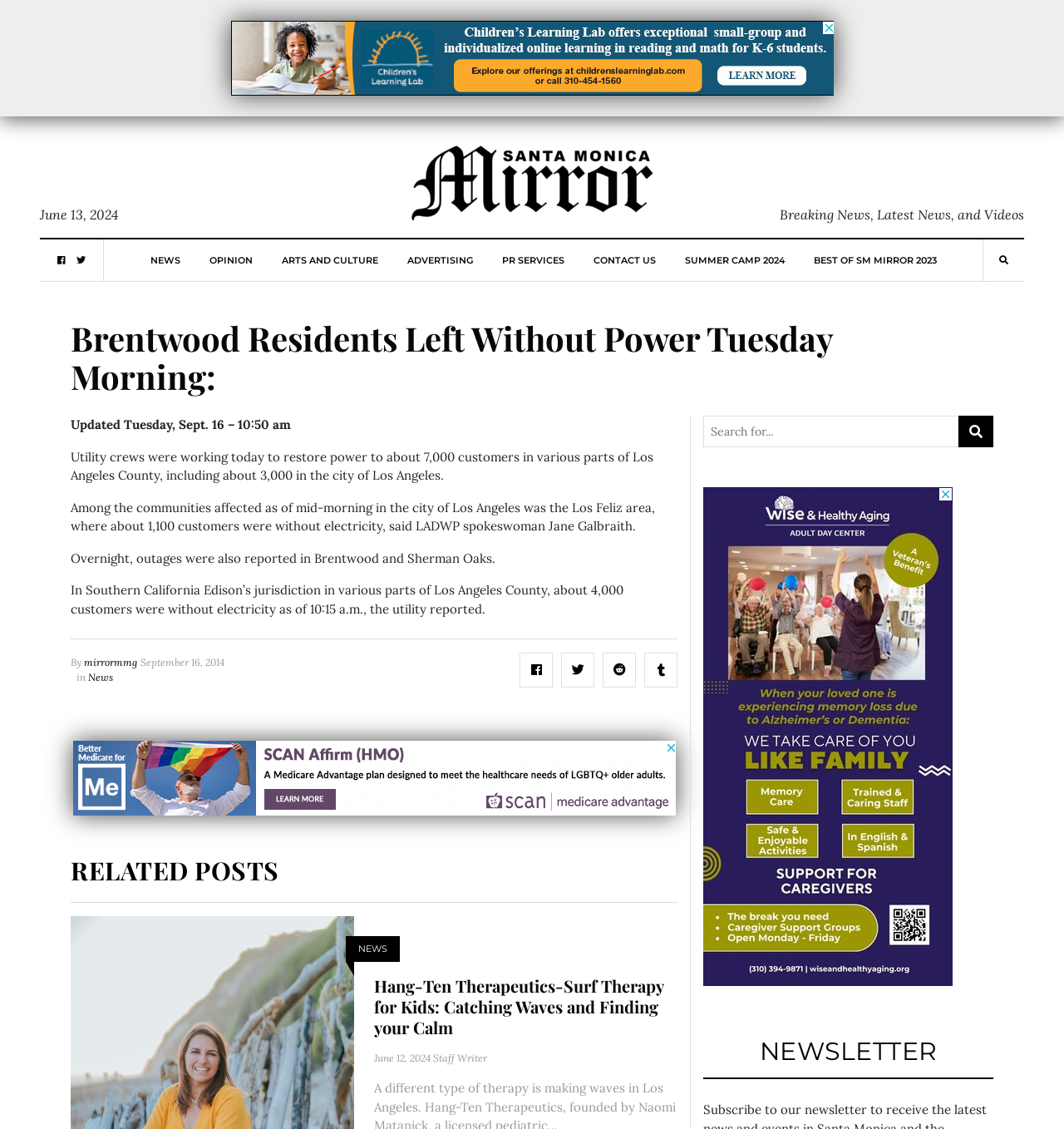What is the purpose of the search box?
Look at the screenshot and give a one-word or phrase answer.

To search for articles